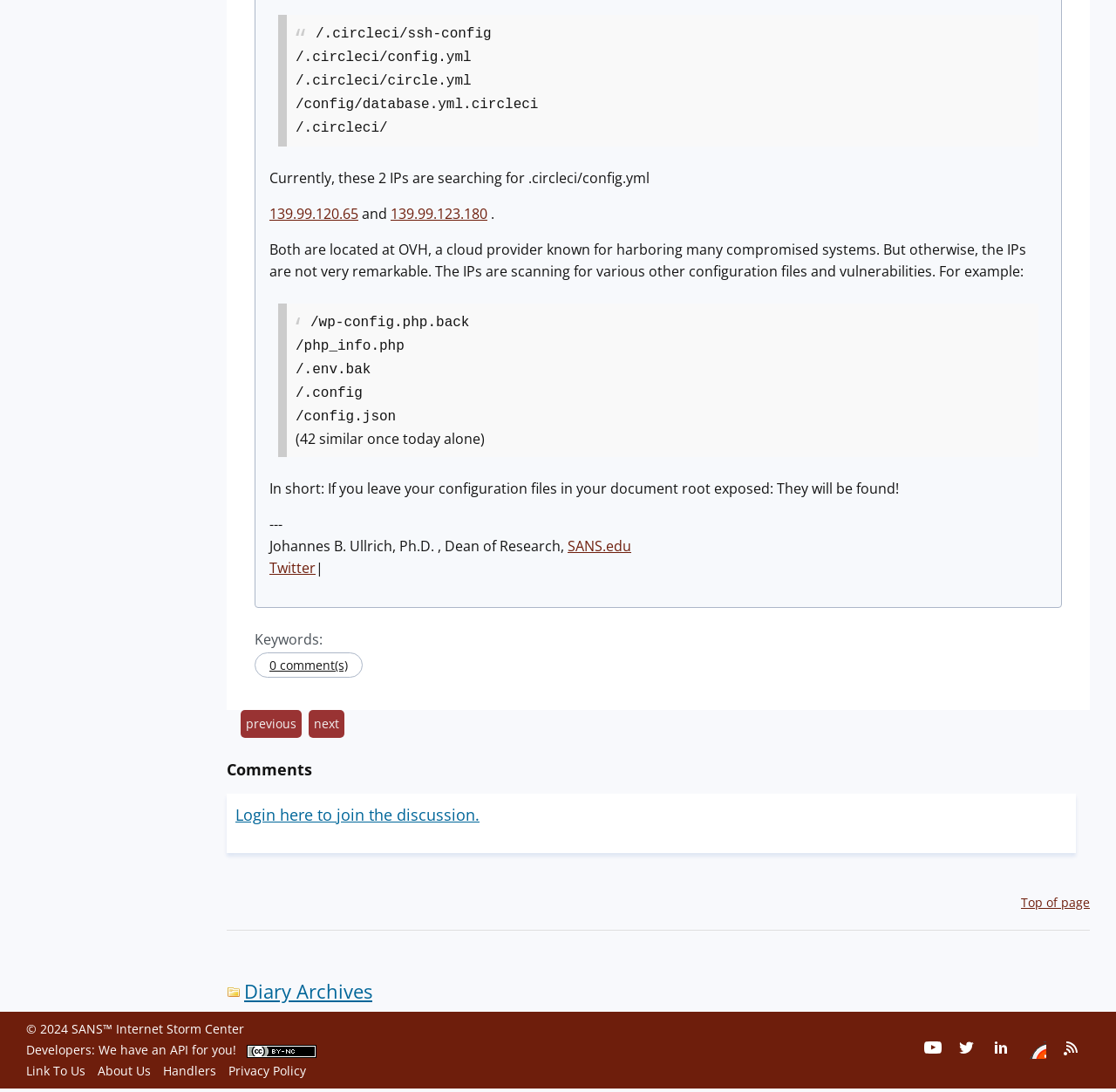Identify the bounding box coordinates of the area you need to click to perform the following instruction: "Go to the previous page".

[0.216, 0.65, 0.27, 0.676]